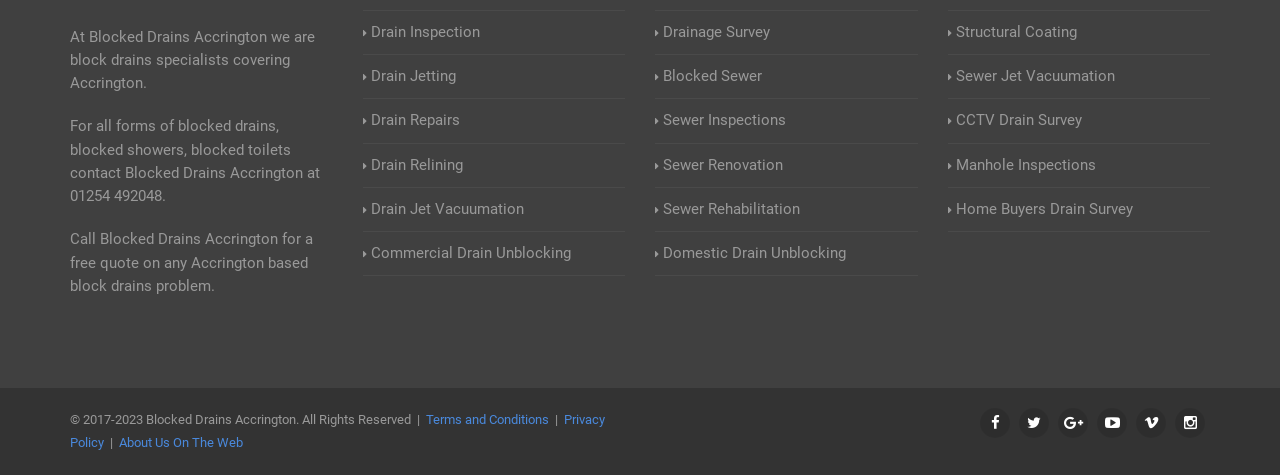Can you specify the bounding box coordinates of the area that needs to be clicked to fulfill the following instruction: "View Terms and Conditions"?

[0.333, 0.868, 0.429, 0.899]